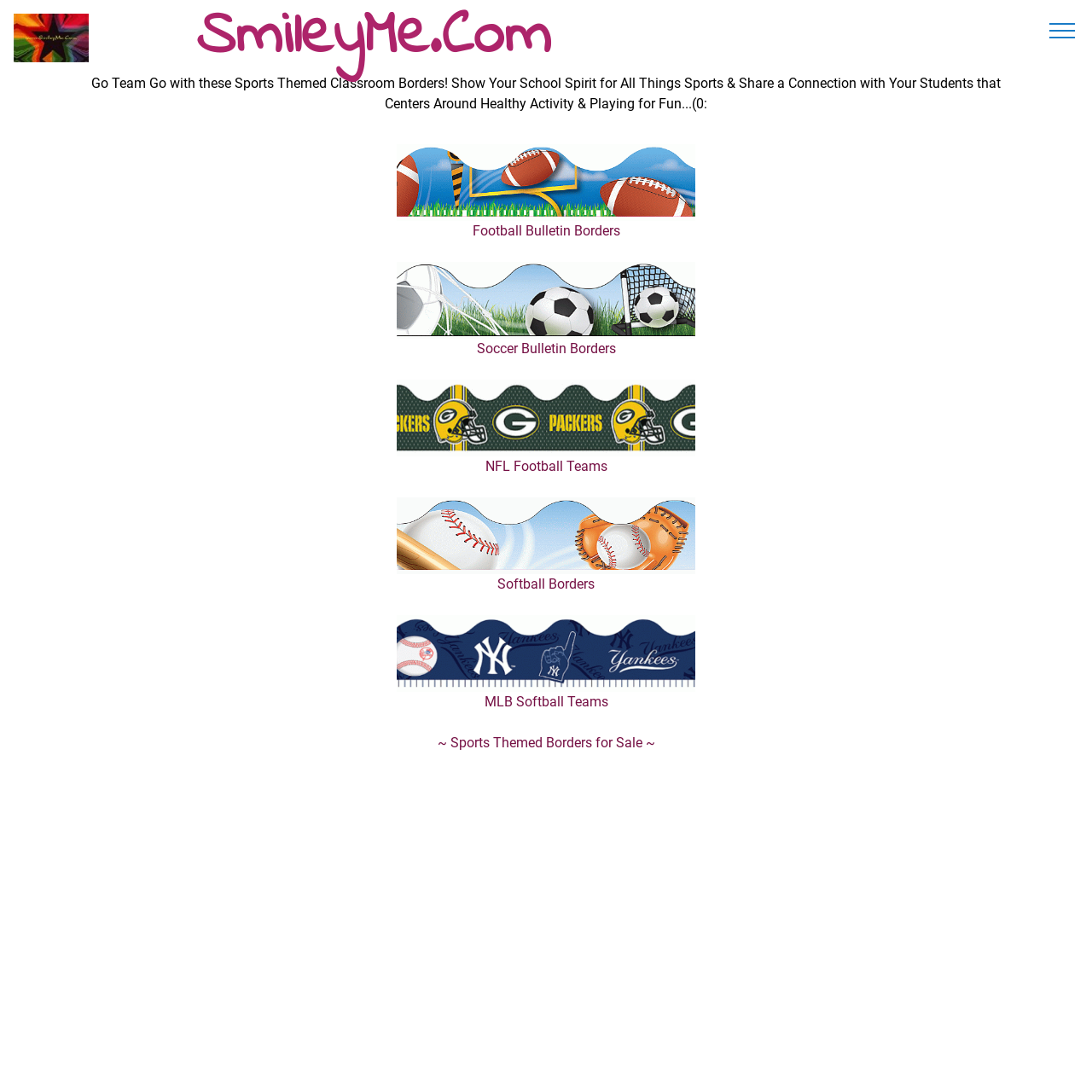Find the bounding box coordinates for the HTML element specified by: "Softball Borders".

[0.078, 0.455, 0.922, 0.542]